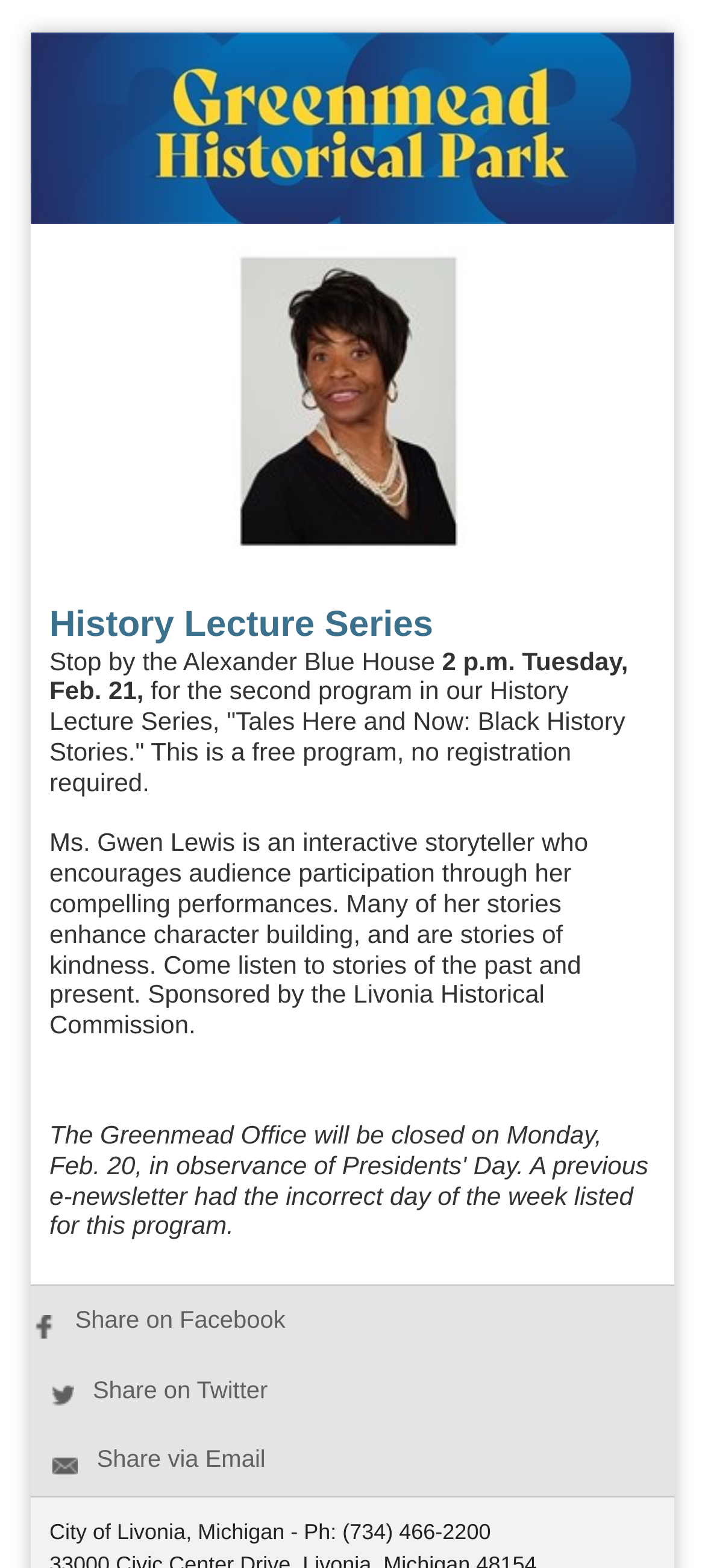Extract the bounding box of the UI element described as: "Refuse".

None